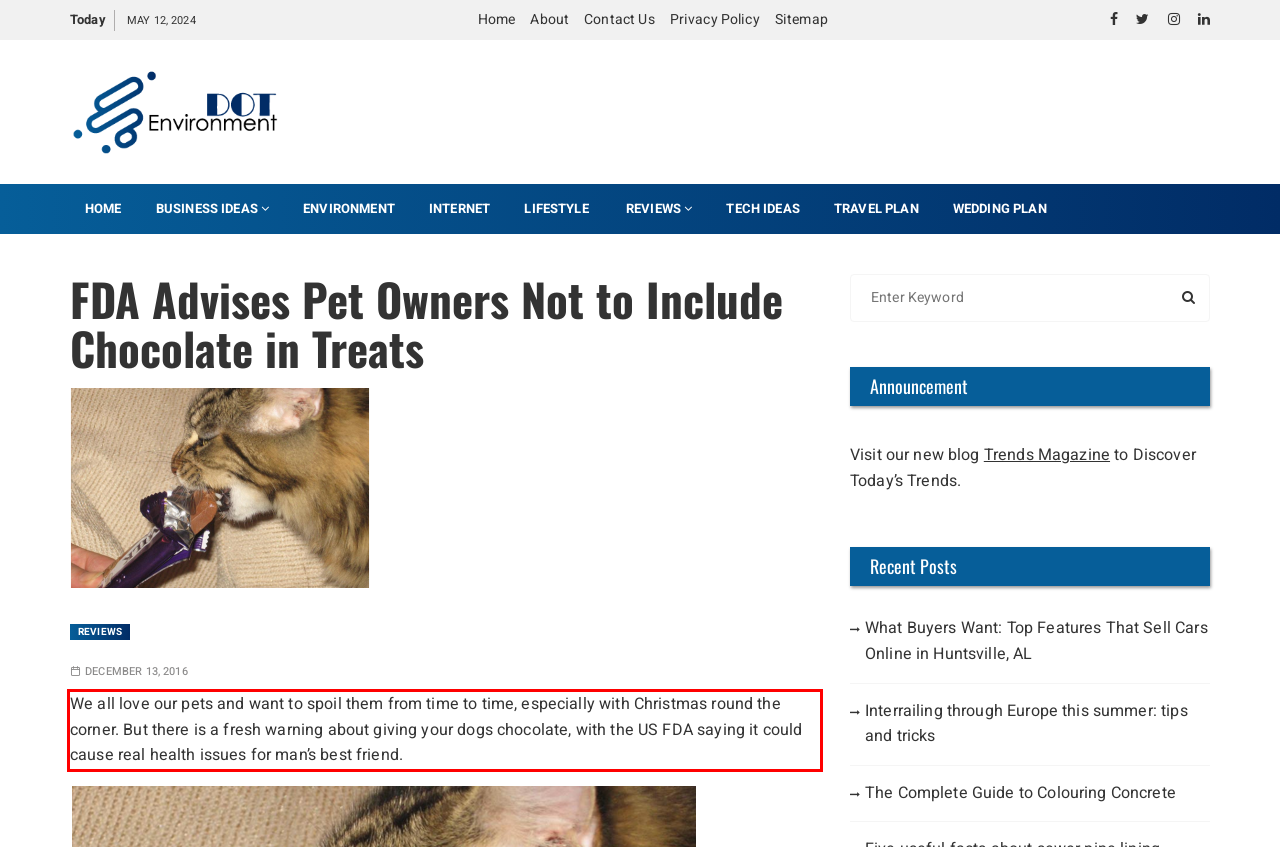There is a UI element on the webpage screenshot marked by a red bounding box. Extract and generate the text content from within this red box.

We all love our pets and want to spoil them from time to time, especially with Christmas round the corner. But there is a fresh warning about giving your dogs chocolate, with the US FDA saying it could cause real health issues for man’s best friend.